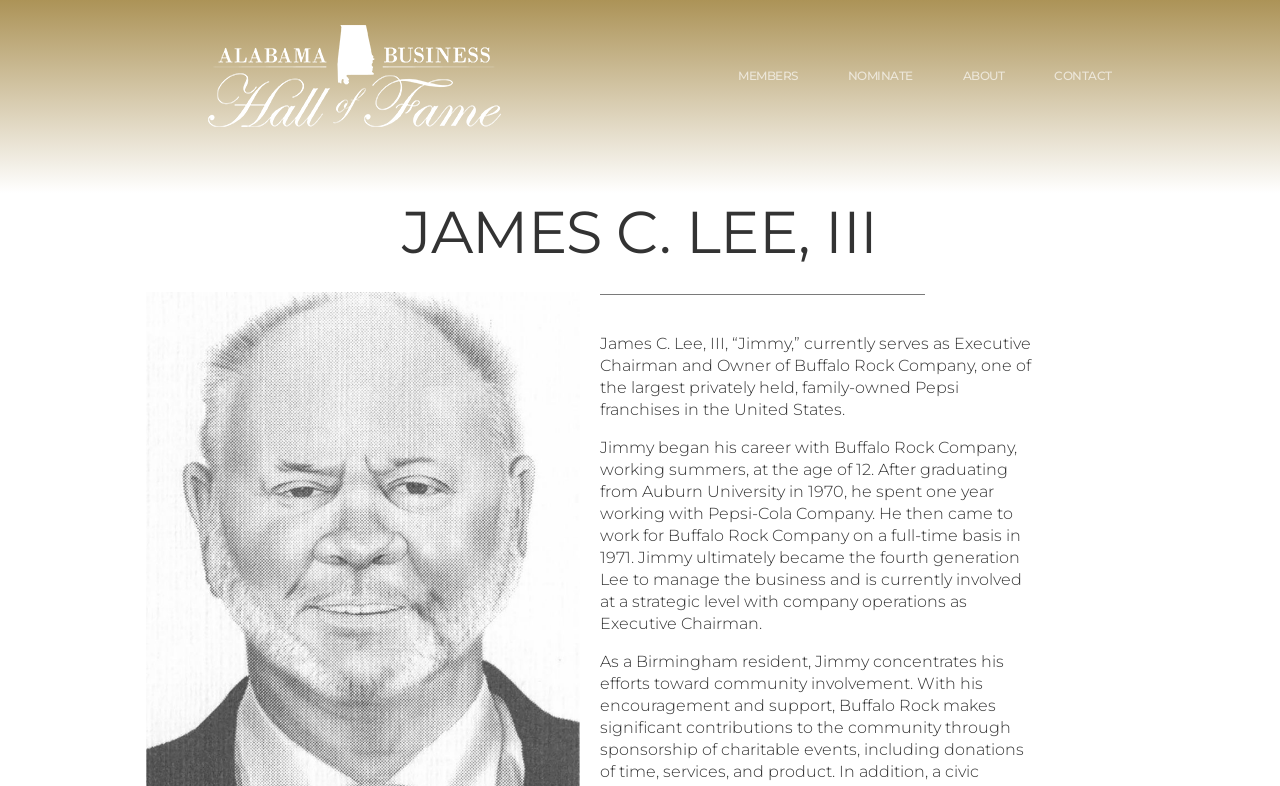How many generations of Lees have managed the business?
Please answer the question with as much detail as possible using the screenshot.

The webpage mentions that Jimmy 'ultimately became the fourth generation Lee to manage the business', so four generations of Lees have managed the business.